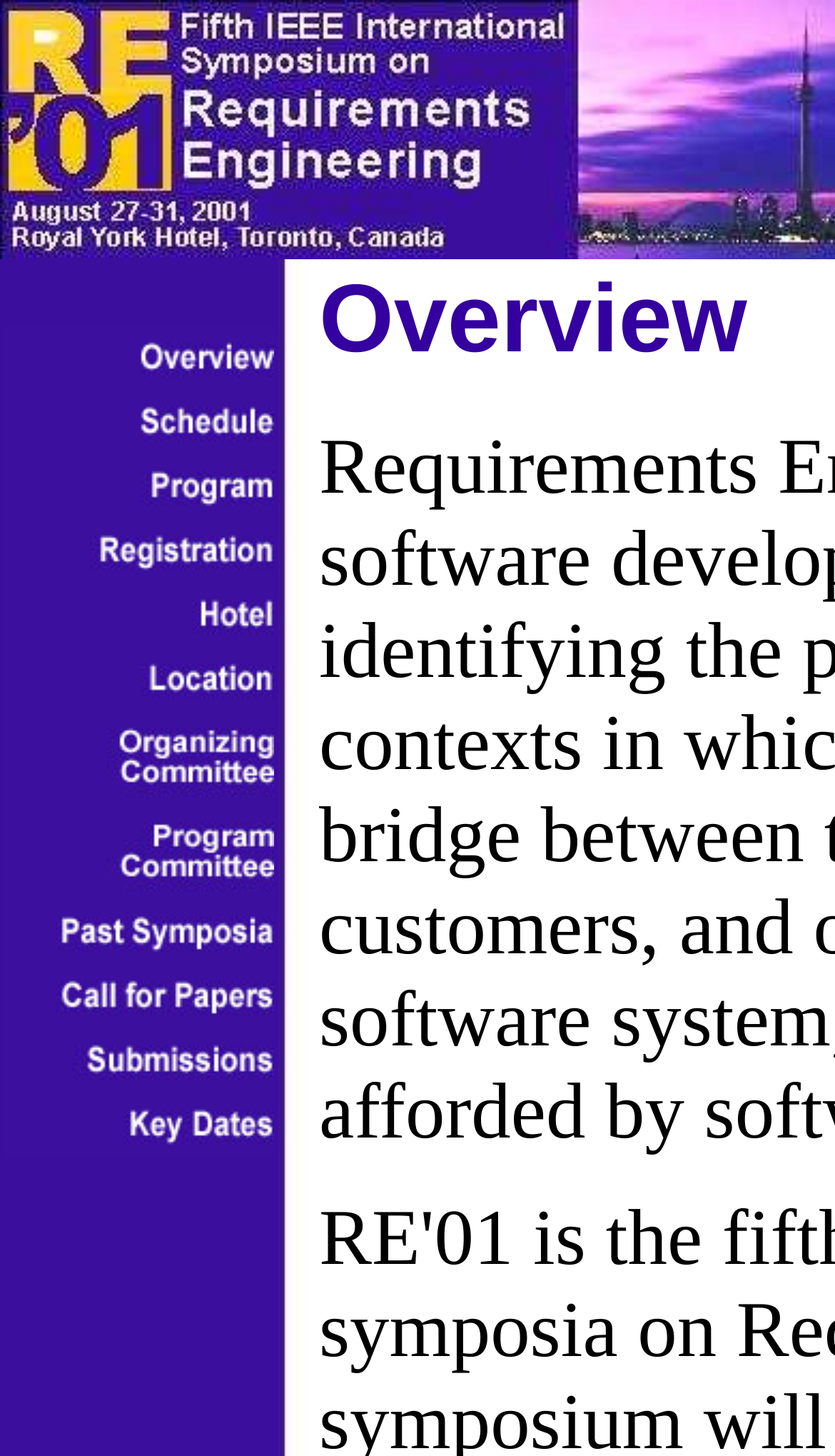Find the bounding box coordinates for the area you need to click to carry out the instruction: "click the fourth link". The coordinates should be four float numbers between 0 and 1, indicated as [left, top, right, bottom].

[0.005, 0.381, 0.328, 0.406]